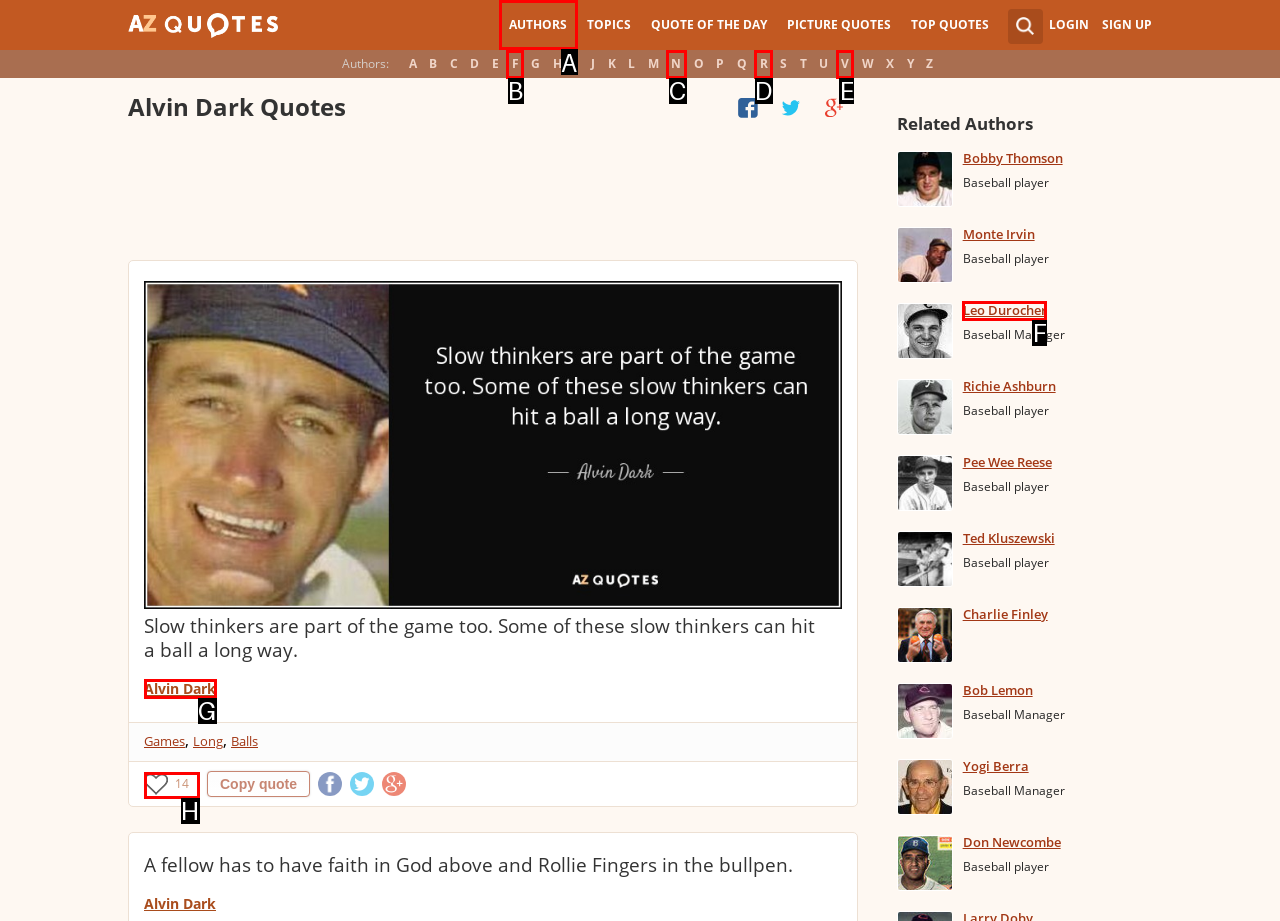Identify the appropriate lettered option to execute the following task: Click on the 'AUTHORS' link
Respond with the letter of the selected choice.

A